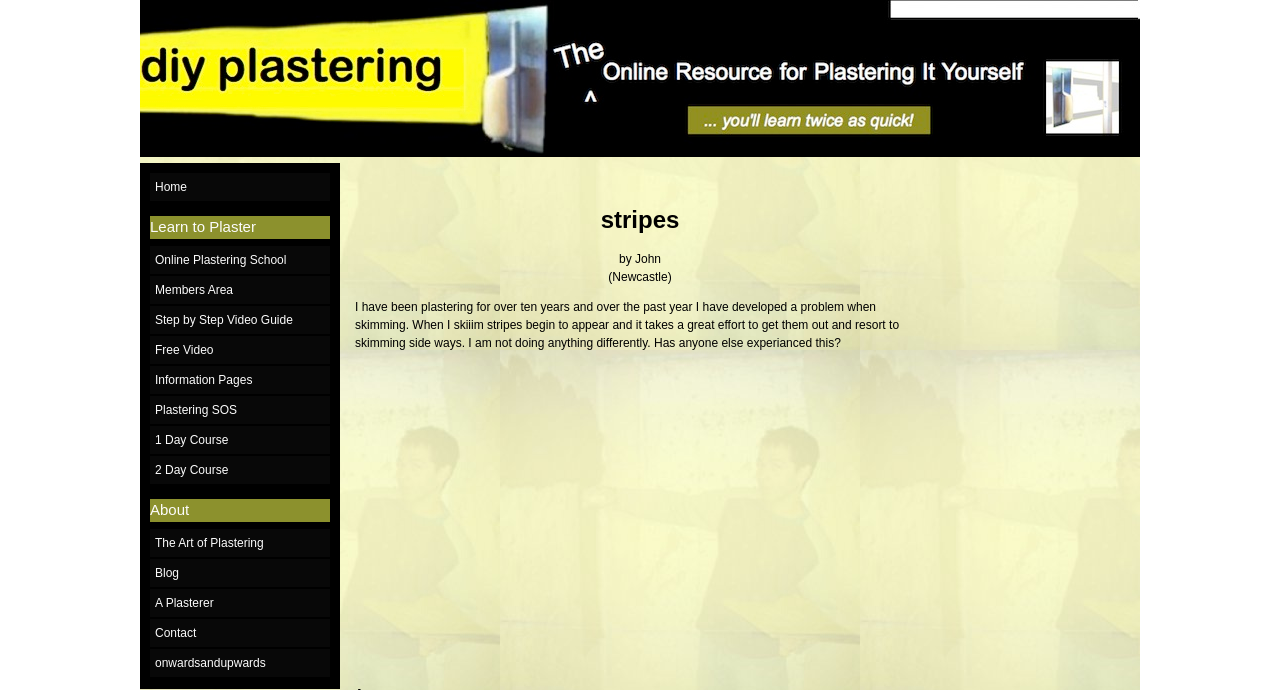Find and specify the bounding box coordinates that correspond to the clickable region for the instruction: "visit the 'Learn to Plaster' page".

[0.117, 0.313, 0.258, 0.346]